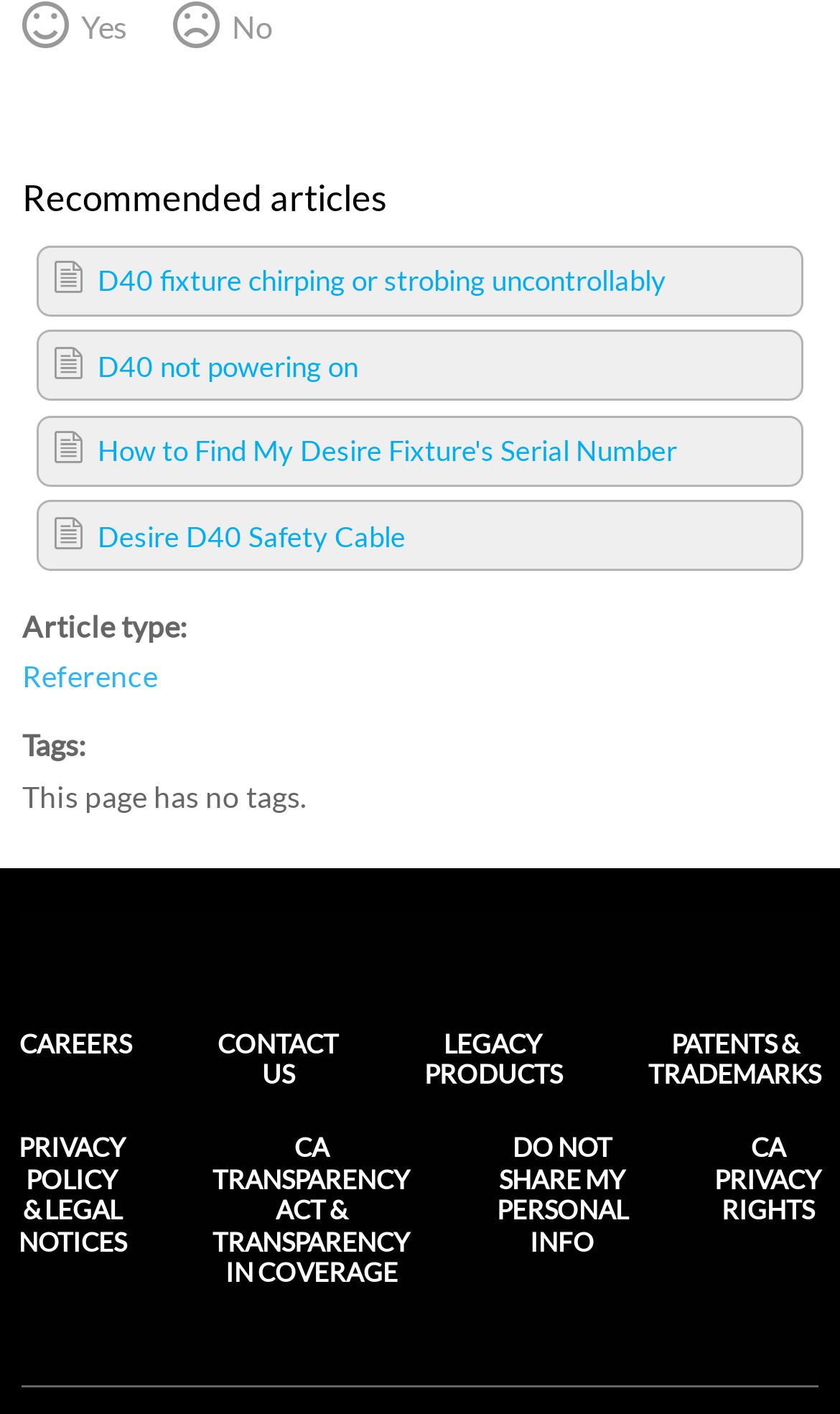Identify the bounding box coordinates of the clickable region necessary to fulfill the following instruction: "Explore Memorandum of Association". The bounding box coordinates should be four float numbers between 0 and 1, i.e., [left, top, right, bottom].

None